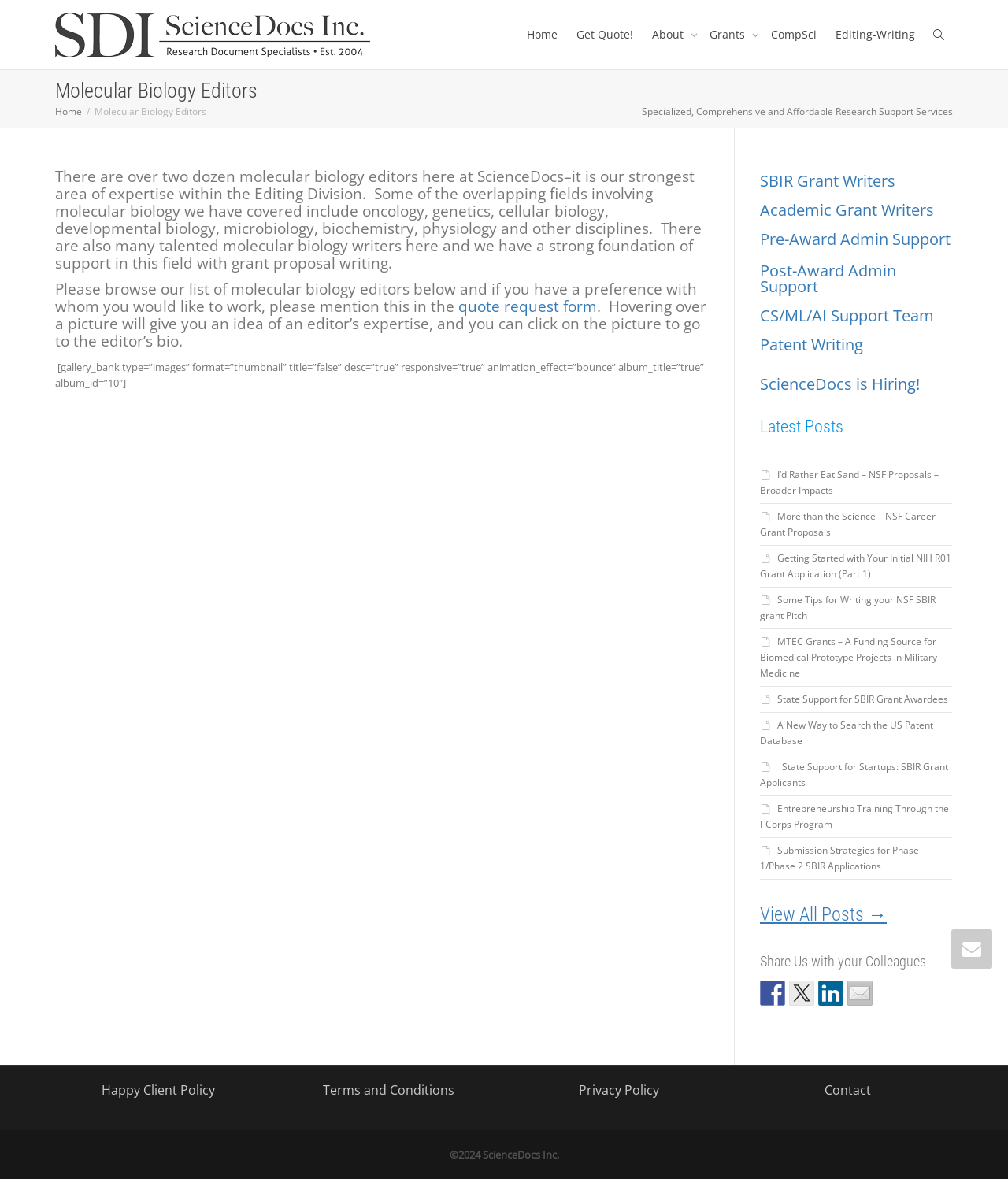Determine the coordinates of the bounding box that should be clicked to complete the instruction: "Follow on Facebook". The coordinates should be represented by four float numbers between 0 and 1: [left, top, right, bottom].

None